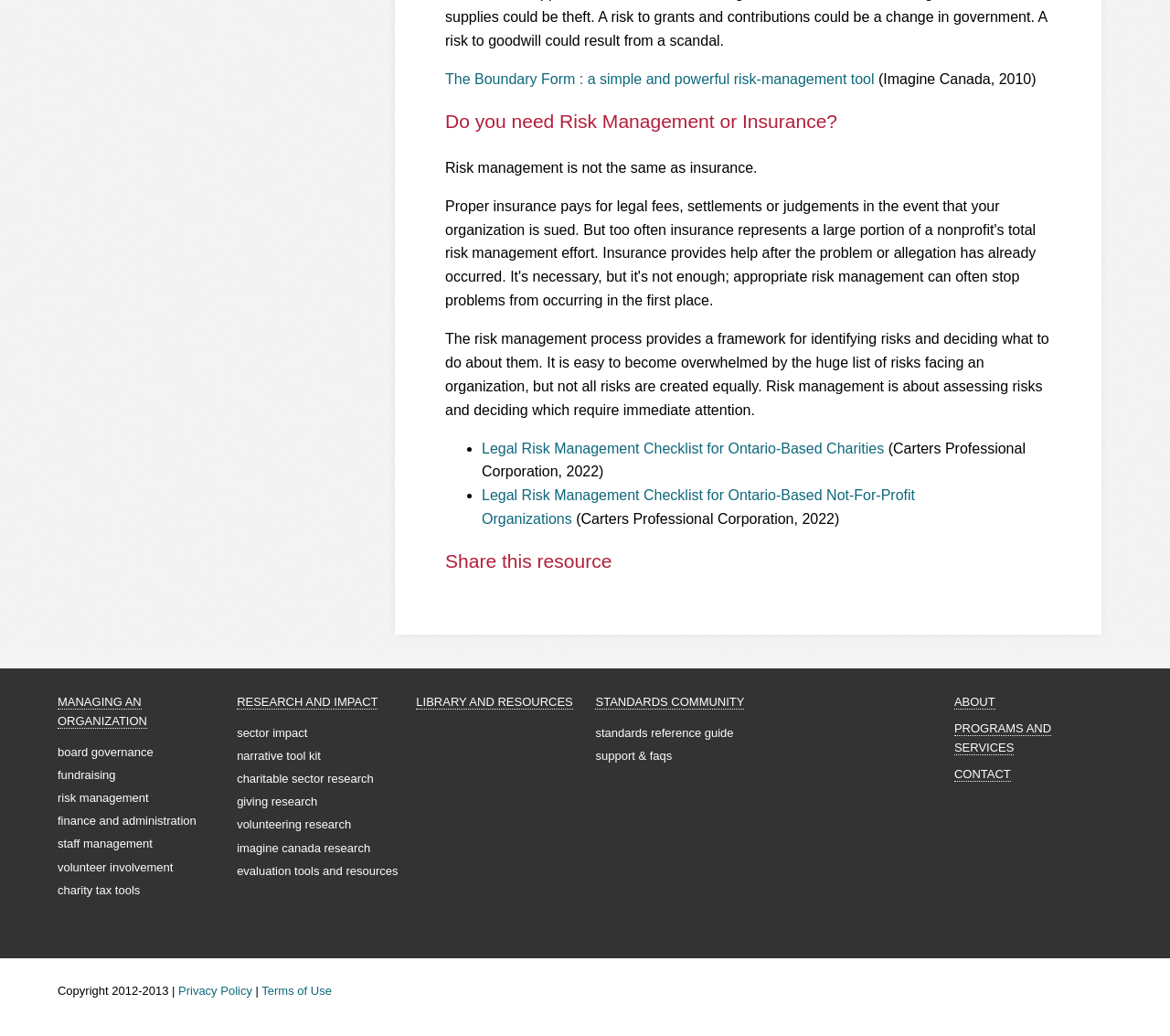Please respond to the question with a concise word or phrase:
What is the copyright period for this webpage?

2012-2013